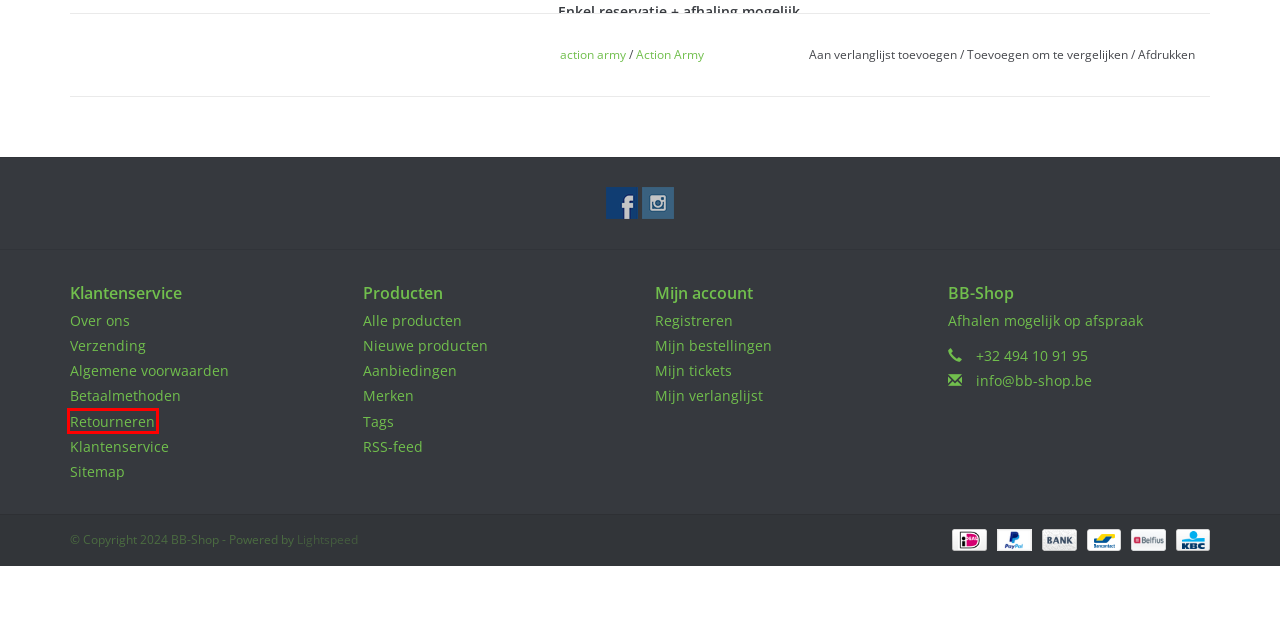Examine the webpage screenshot and identify the UI element enclosed in the red bounding box. Pick the webpage description that most accurately matches the new webpage after clicking the selected element. Here are the candidates:
A. Sitemap - BB-Shop
B. Retourneren - BB-Shop
C. Het toonaangevend kassa- en betaalplatform | Lightspeed
D. Collectie - BB-Shop
E. BB-Shop
F. Betaalmethoden - BB-Shop
G. action army - BB-Shop
H. Klantenservice - BB-Shop

B